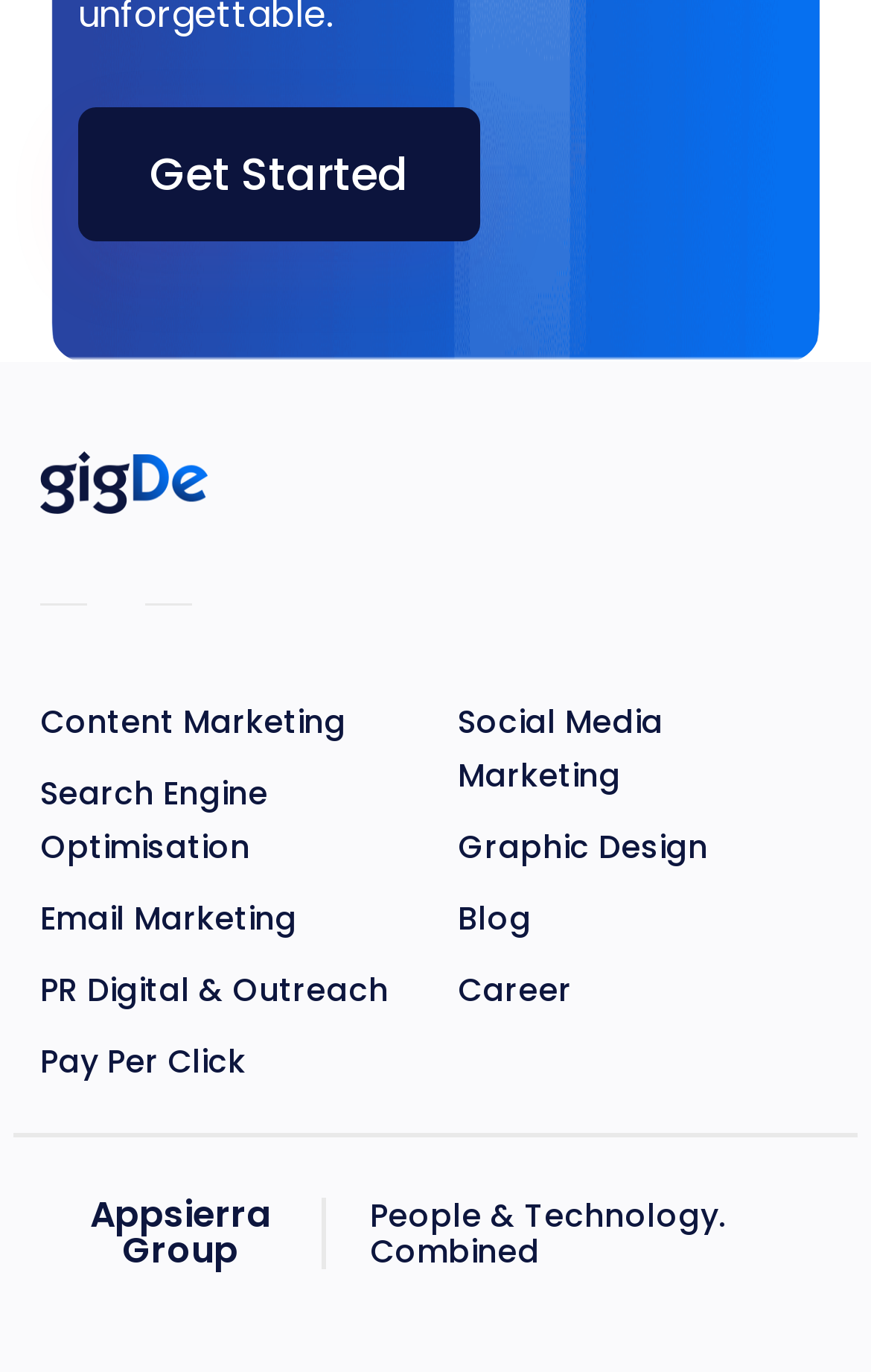How many instances of the Gigde-footerlogo image are there?
Provide a concise answer using a single word or phrase based on the image.

3